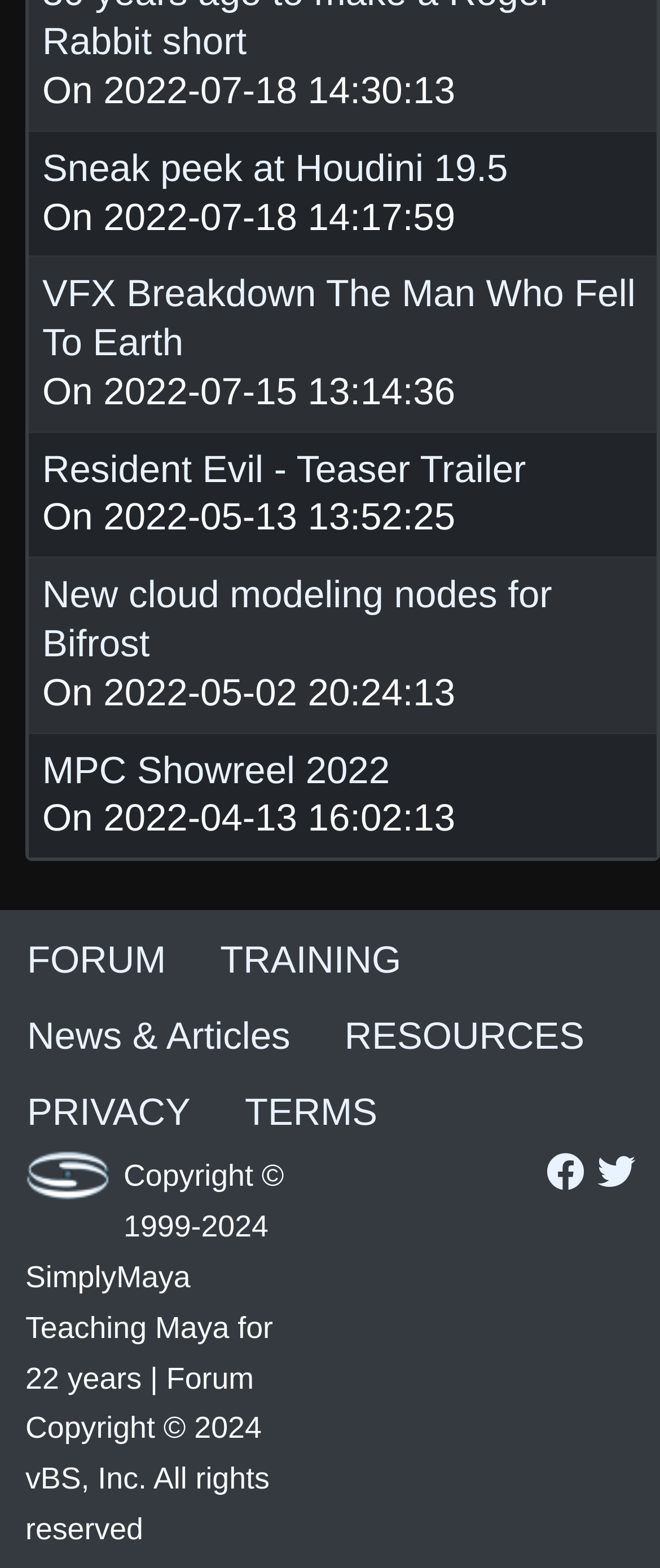Locate the bounding box coordinates of the clickable area to execute the instruction: "Check the training resources". Provide the coordinates as four float numbers between 0 and 1, represented as [left, top, right, bottom].

[0.293, 0.589, 0.649, 0.637]